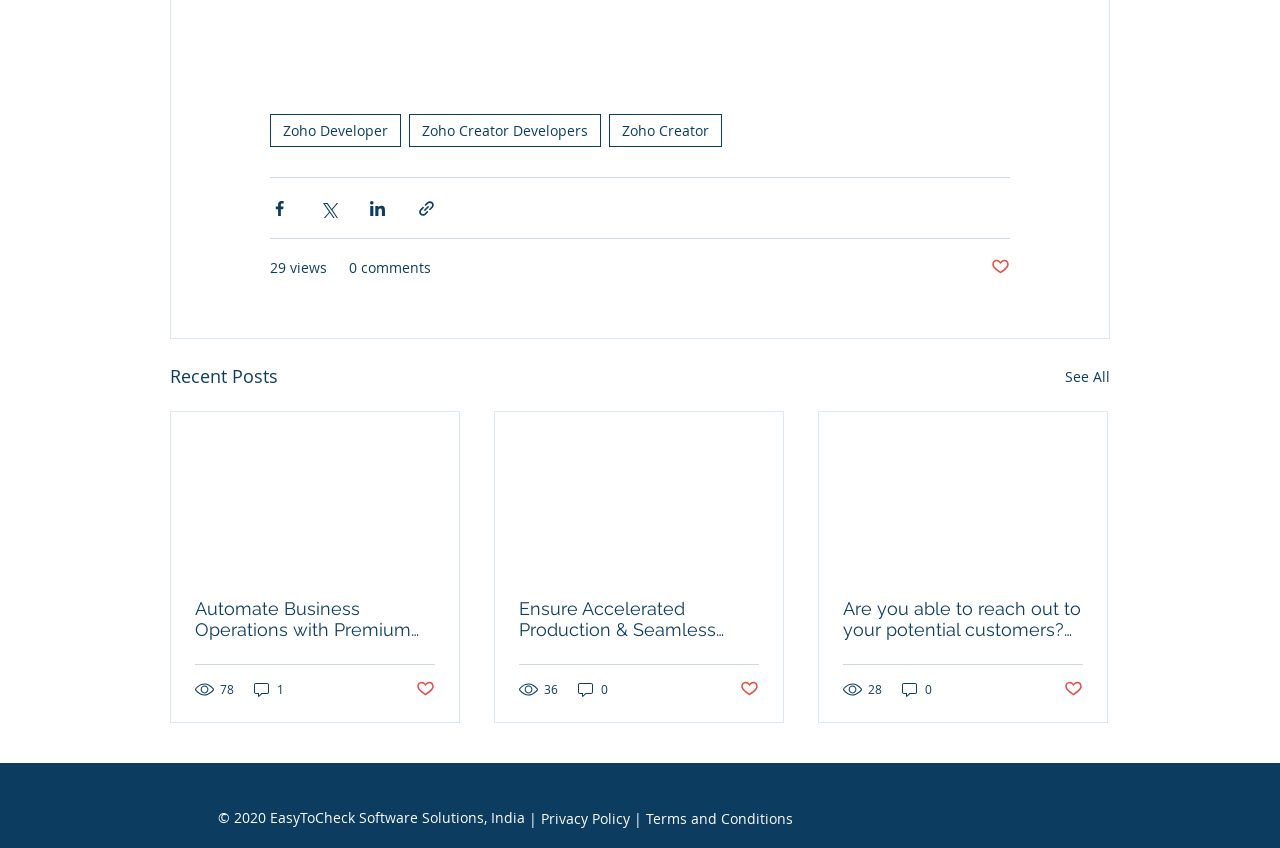Locate the bounding box coordinates of the element you need to click to accomplish the task described by this instruction: "See all recent posts".

[0.832, 0.427, 0.867, 0.462]